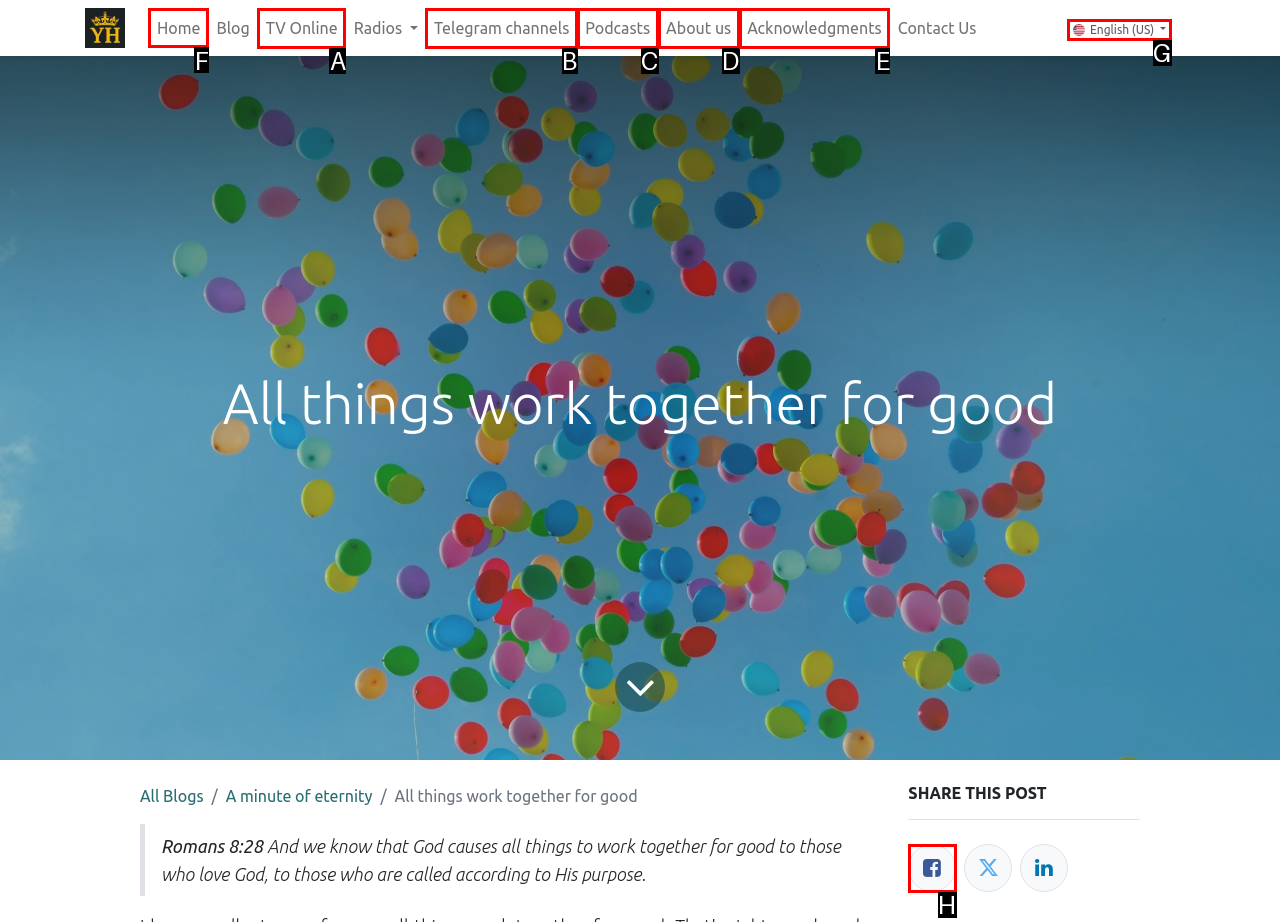Please indicate which HTML element to click in order to fulfill the following task: Go to Home page Respond with the letter of the chosen option.

F